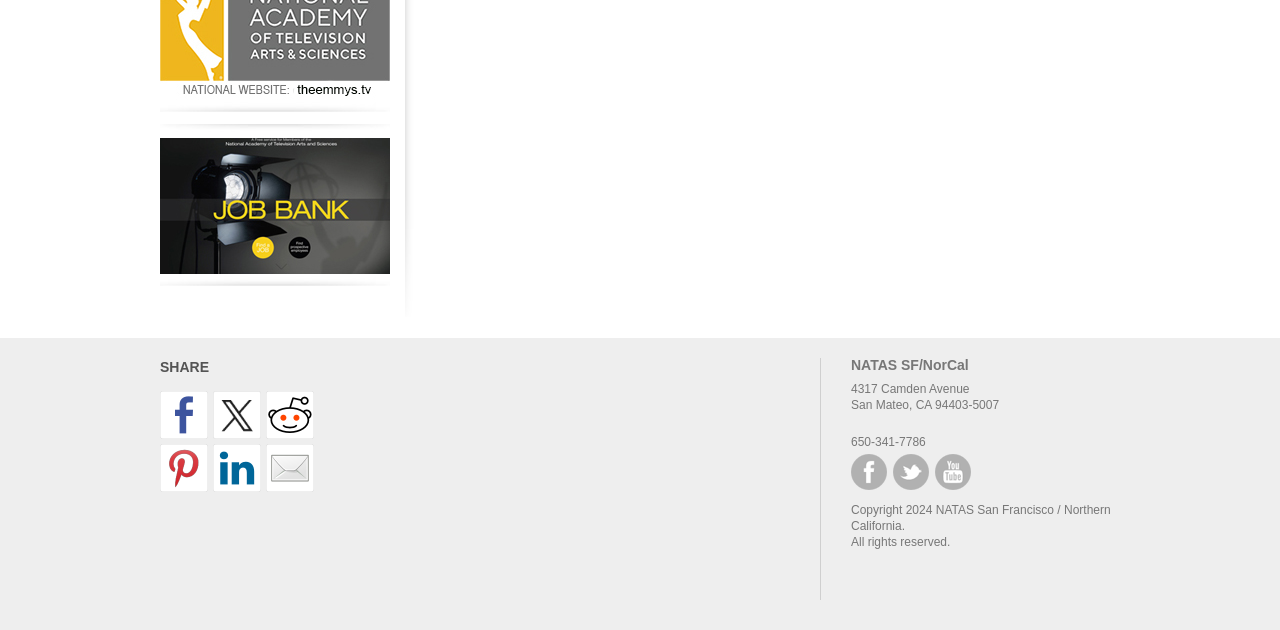Identify the bounding box coordinates of the element that should be clicked to fulfill this task: "Click the jobbank link". The coordinates should be provided as four float numbers between 0 and 1, i.e., [left, top, right, bottom].

[0.125, 0.197, 0.305, 0.458]